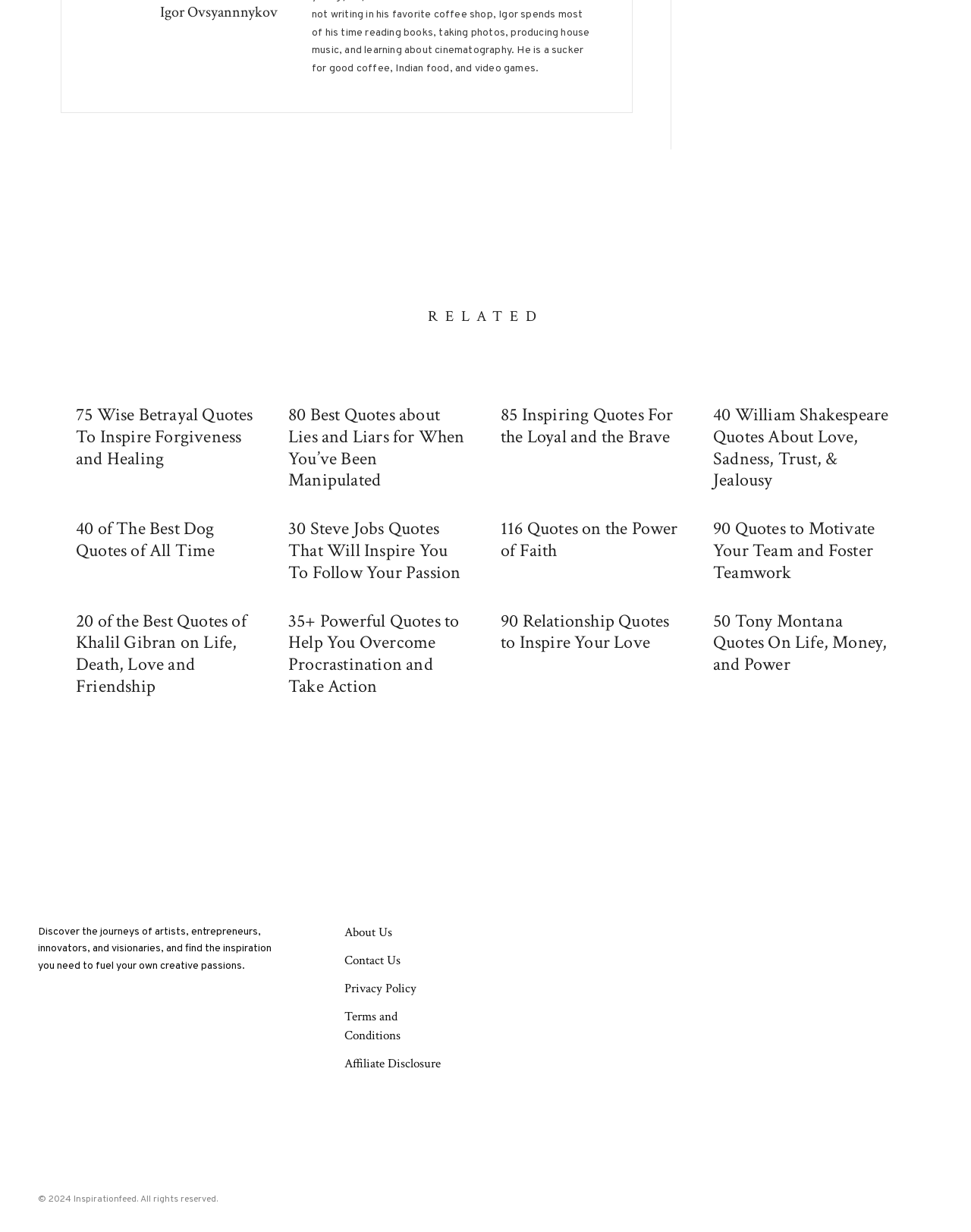What is the main theme of the webpage?
Based on the image, give a one-word or short phrase answer.

Quotes and inspiration